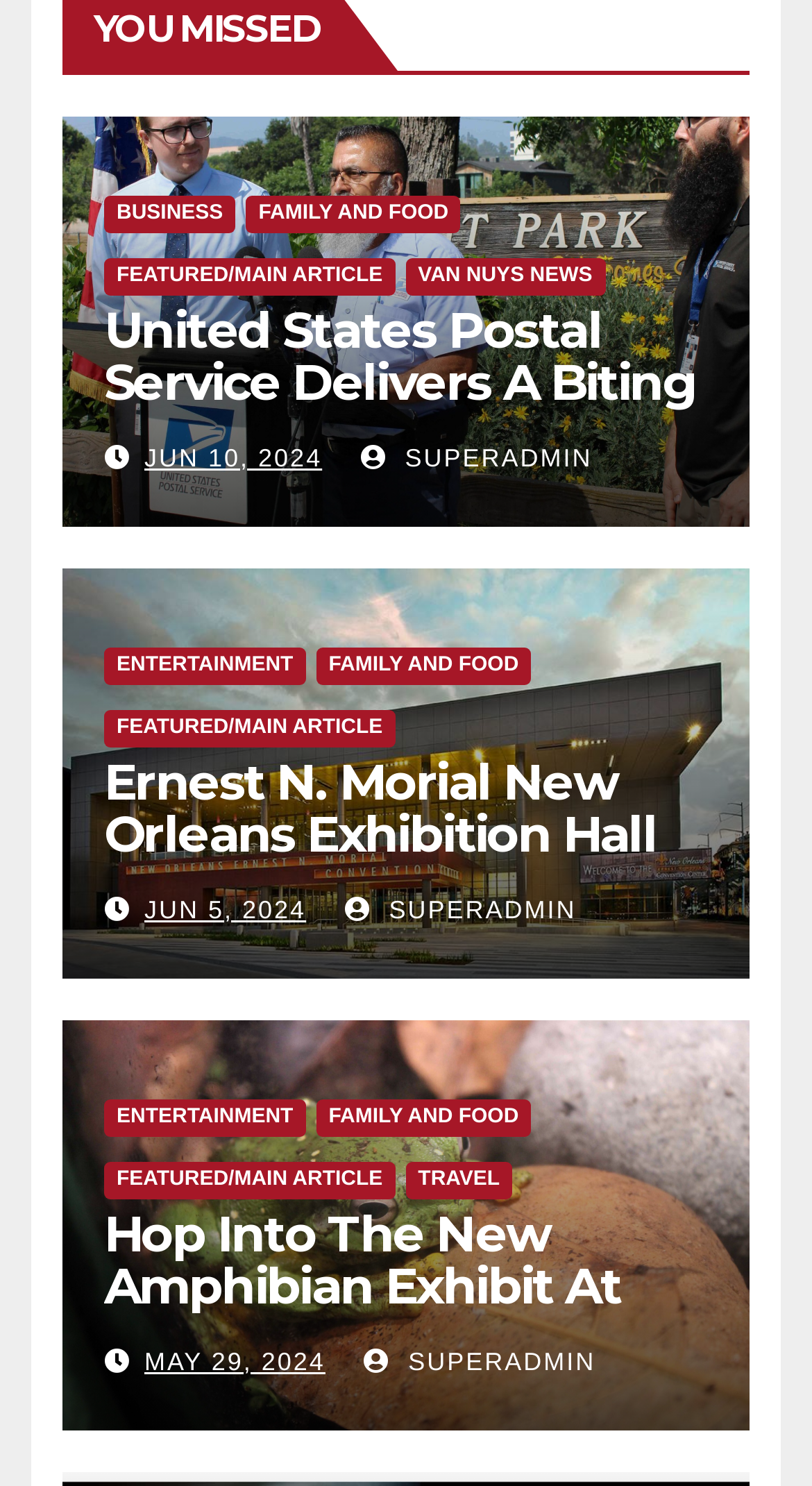Please mark the bounding box coordinates of the area that should be clicked to carry out the instruction: "Go to FAMILY AND FOOD section".

[0.389, 0.739, 0.654, 0.764]